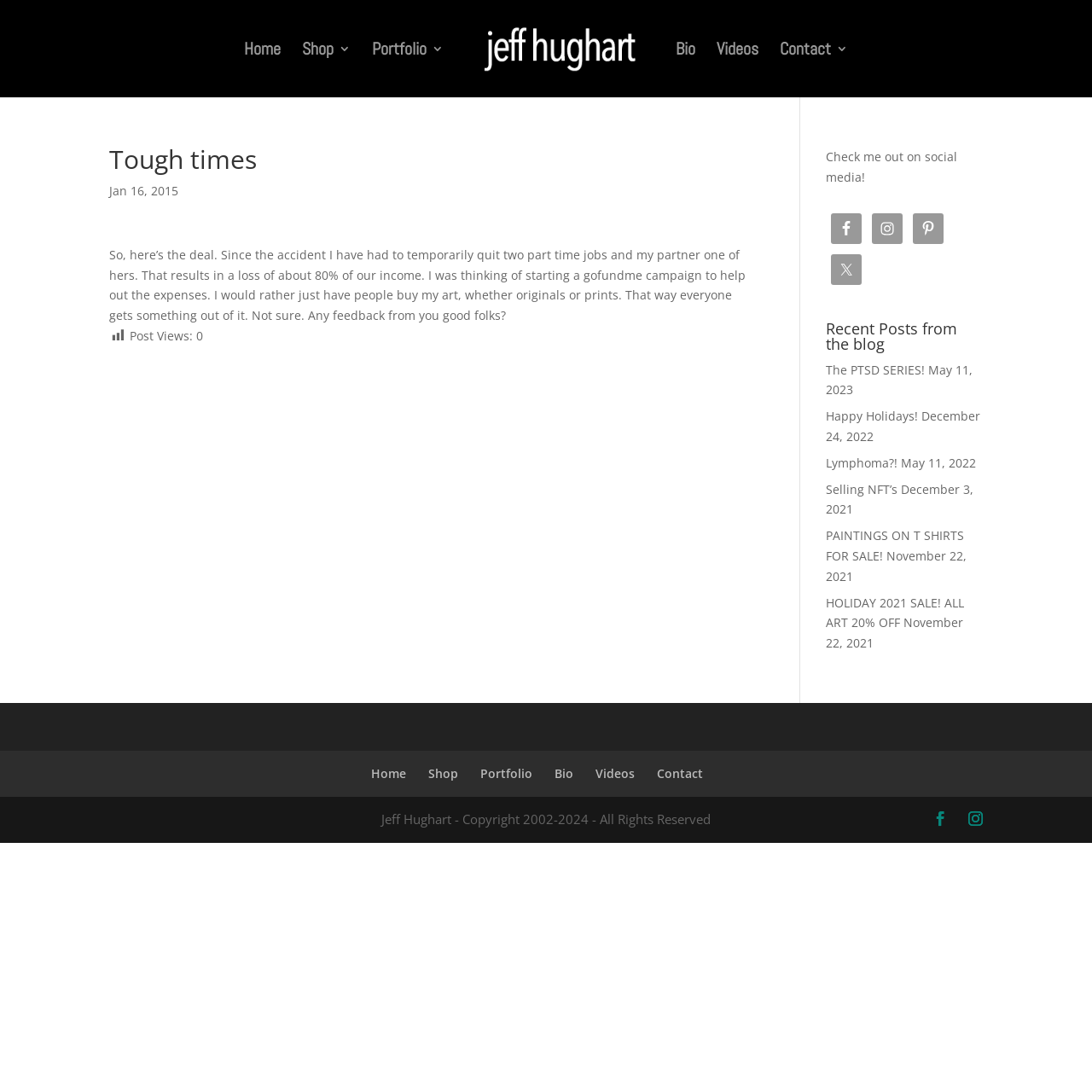Utilize the information from the image to answer the question in detail:
What is the title of the first recent post?

The webpage lists recent posts from the blog, and the first one is titled 'The PTSD SERIES!', with a link to the post and a date of May 11, 2023.